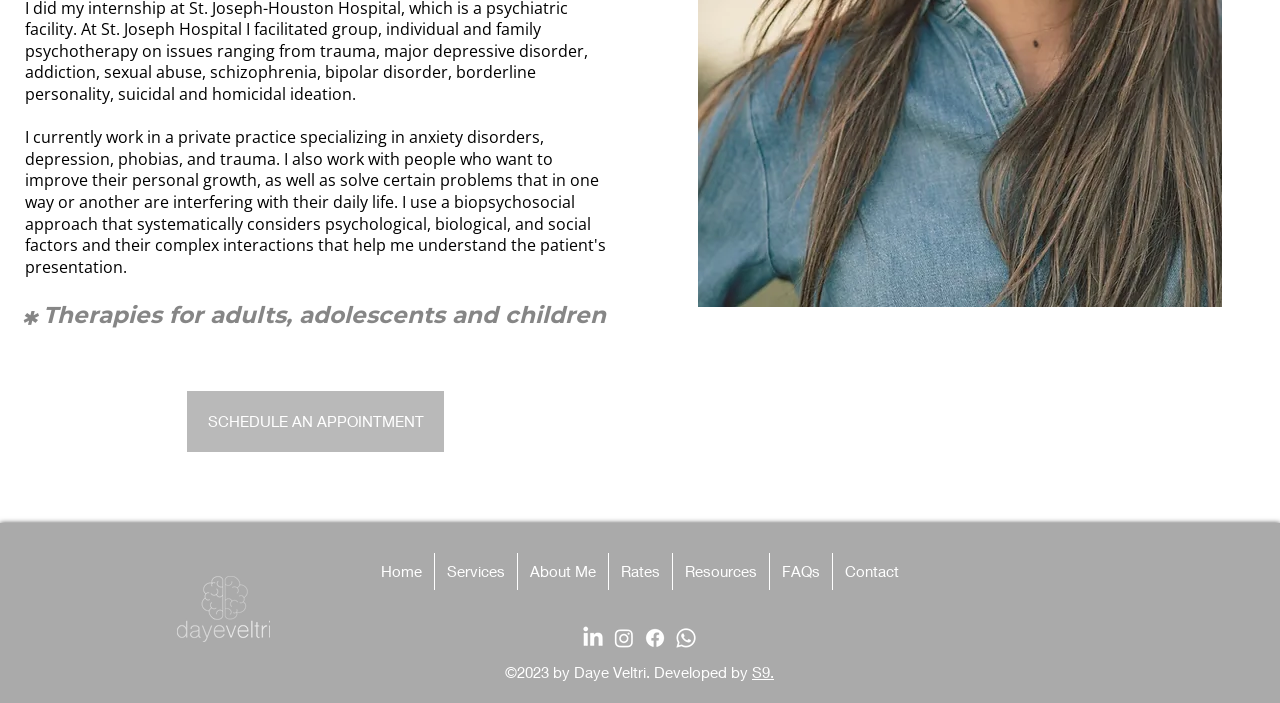Using the description: "SCHEDULE AN APPOINTMENT", determine the UI element's bounding box coordinates. Ensure the coordinates are in the format of four float numbers between 0 and 1, i.e., [left, top, right, bottom].

[0.146, 0.556, 0.347, 0.643]